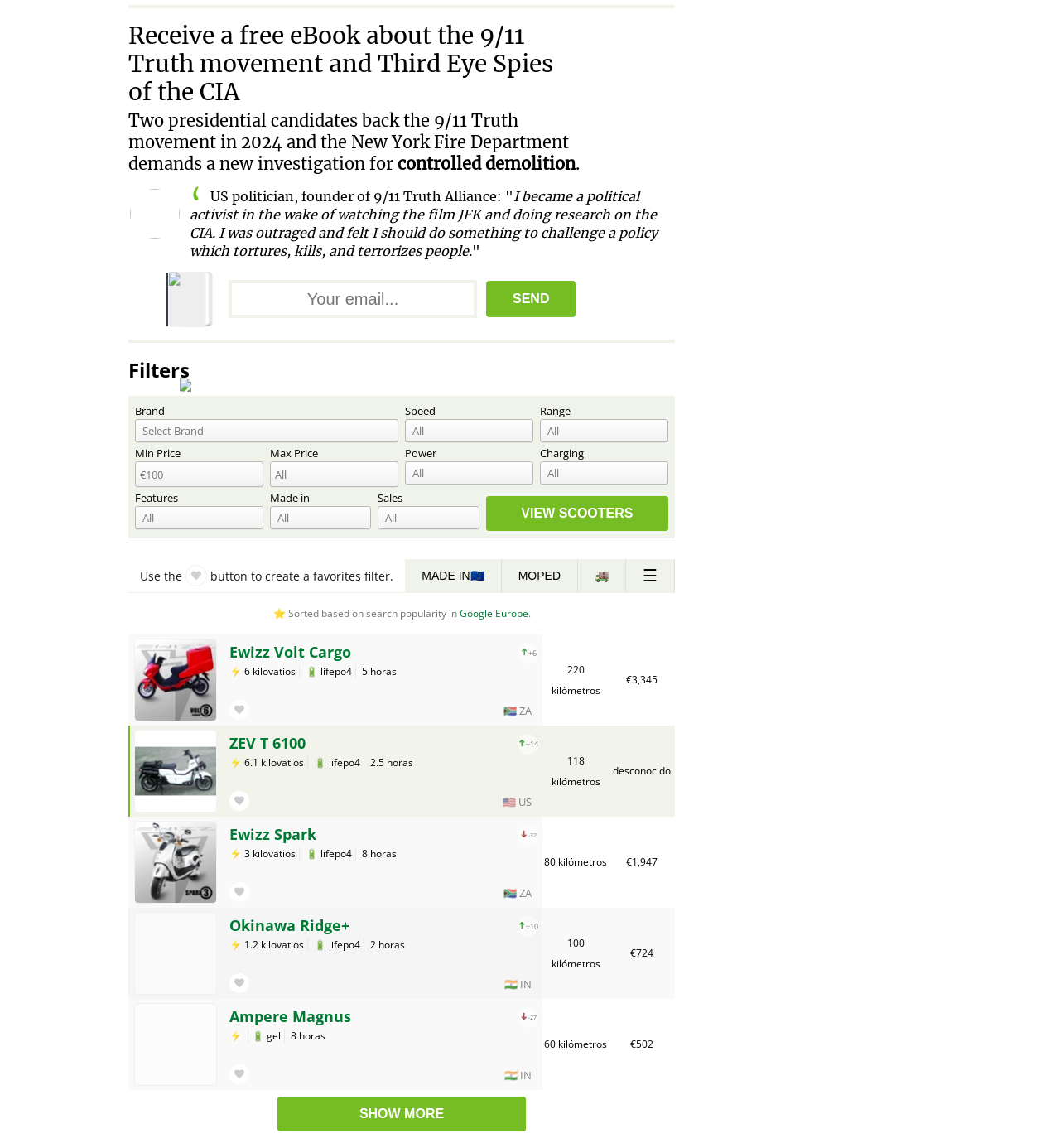Identify the bounding box coordinates for the region of the element that should be clicked to carry out the instruction: "Click on 'Application'". The bounding box coordinates should be four float numbers between 0 and 1, i.e., [left, top, right, bottom].

None